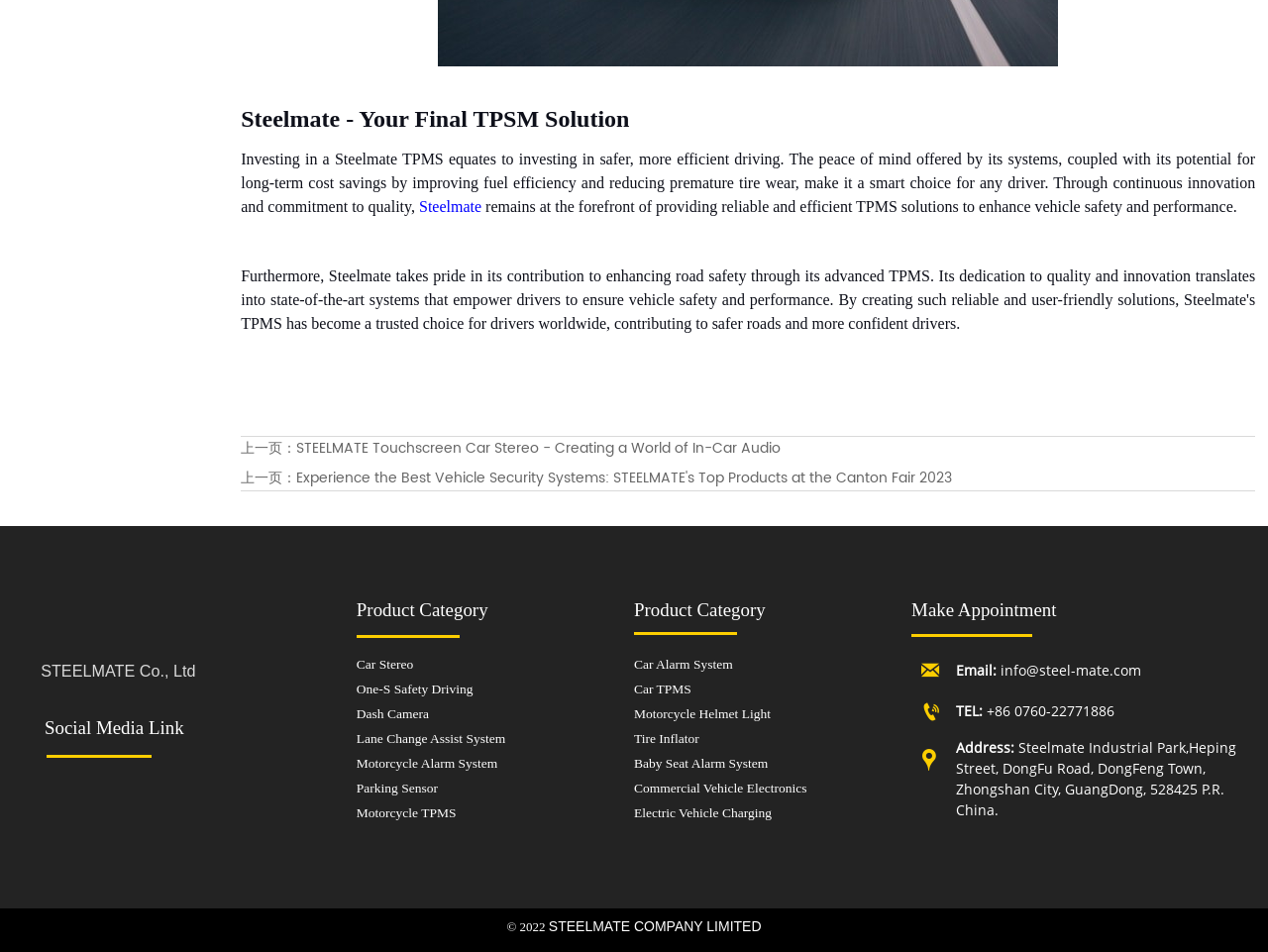Locate the bounding box coordinates of the element that needs to be clicked to carry out the instruction: "View Car Stereo products". The coordinates should be given as four float numbers ranging from 0 to 1, i.e., [left, top, right, bottom].

[0.281, 0.686, 0.5, 0.712]